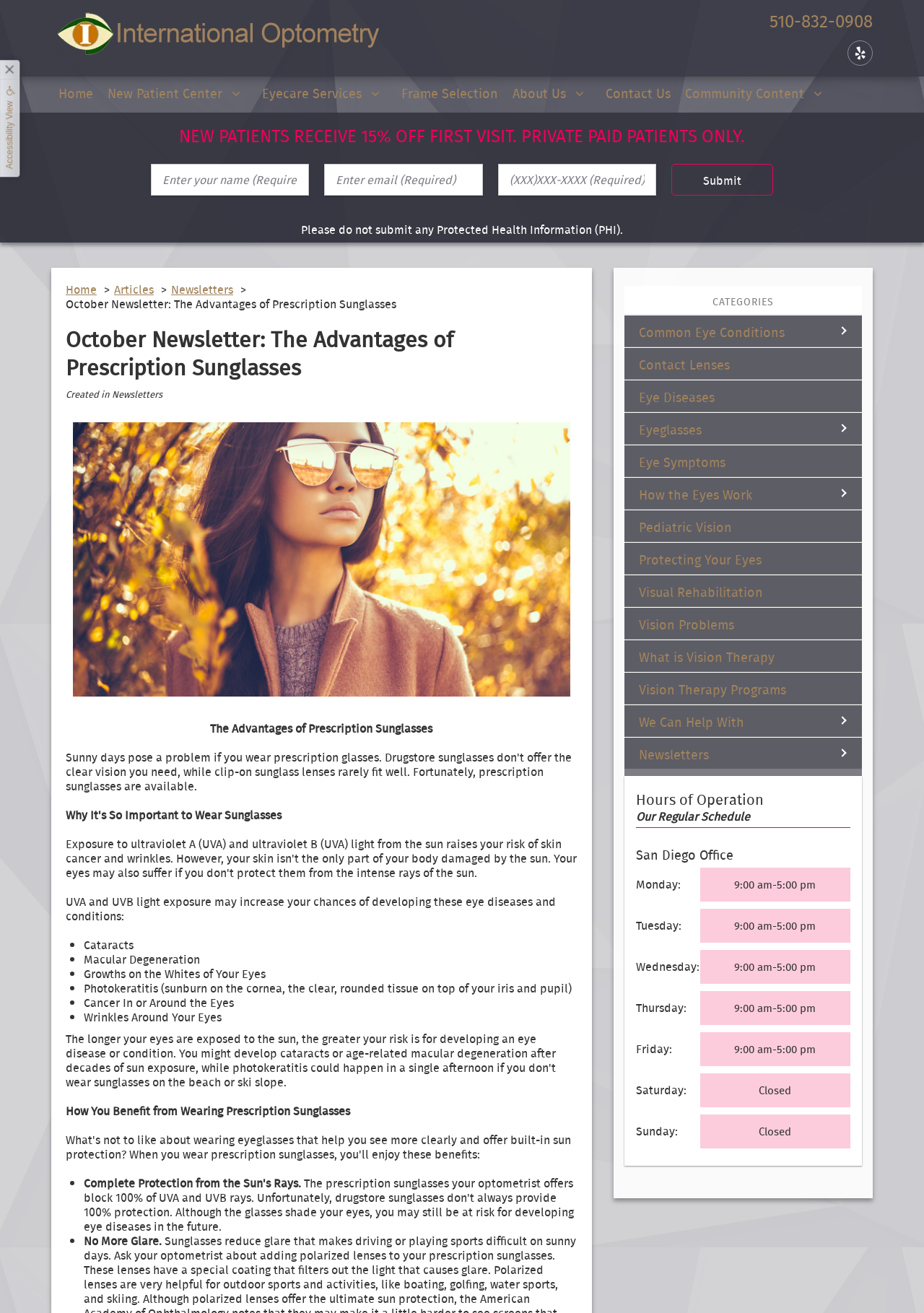Please mark the bounding box coordinates of the area that should be clicked to carry out the instruction: "Click the 'Home' link".

[0.055, 0.058, 0.109, 0.085]